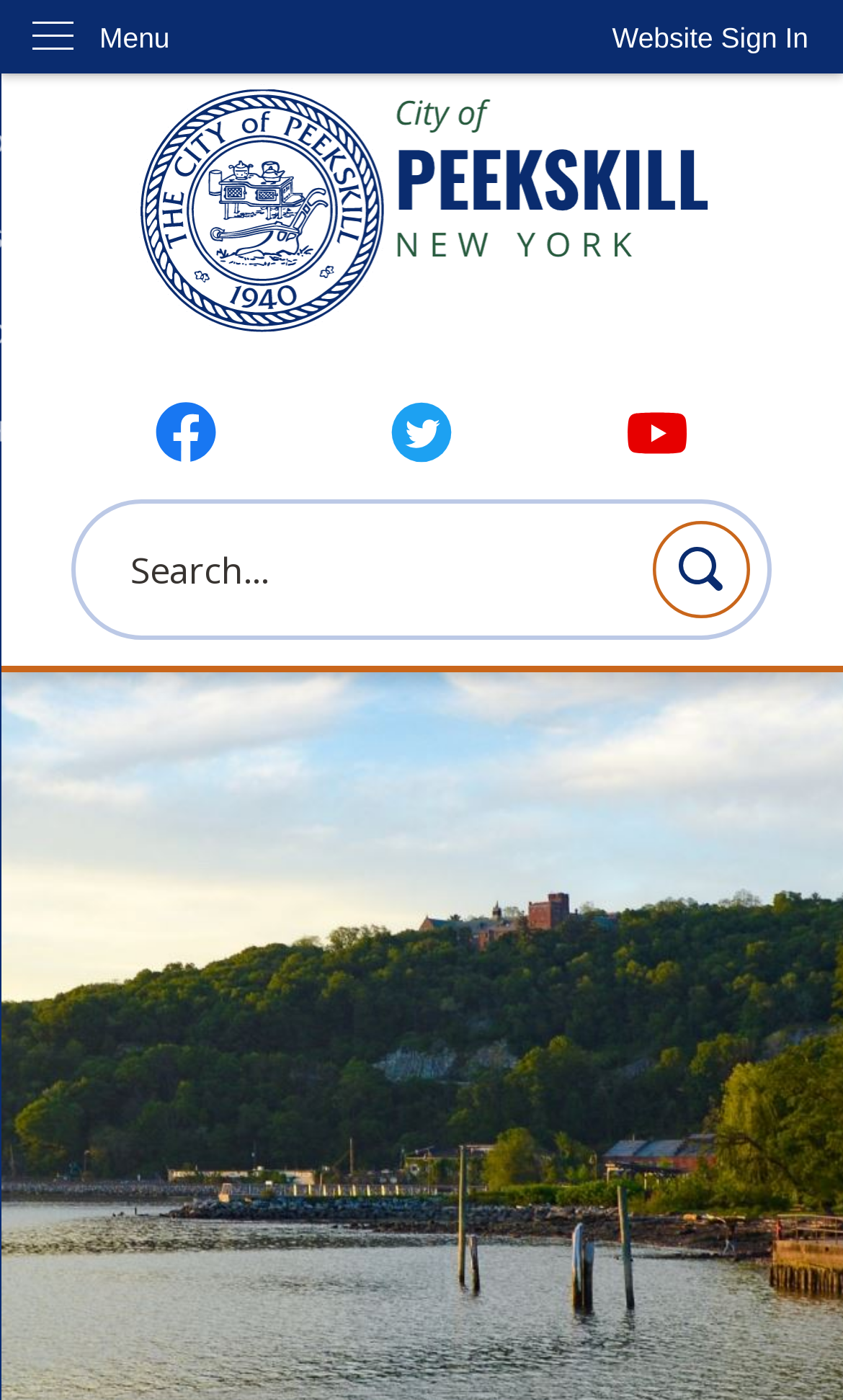What is the function of the Website Sign In button?
Carefully analyze the image and provide a thorough answer to the question.

I inferred the function of the Website Sign In button by looking at its label, which suggests that users can click on it to sign in to the website with their credentials.